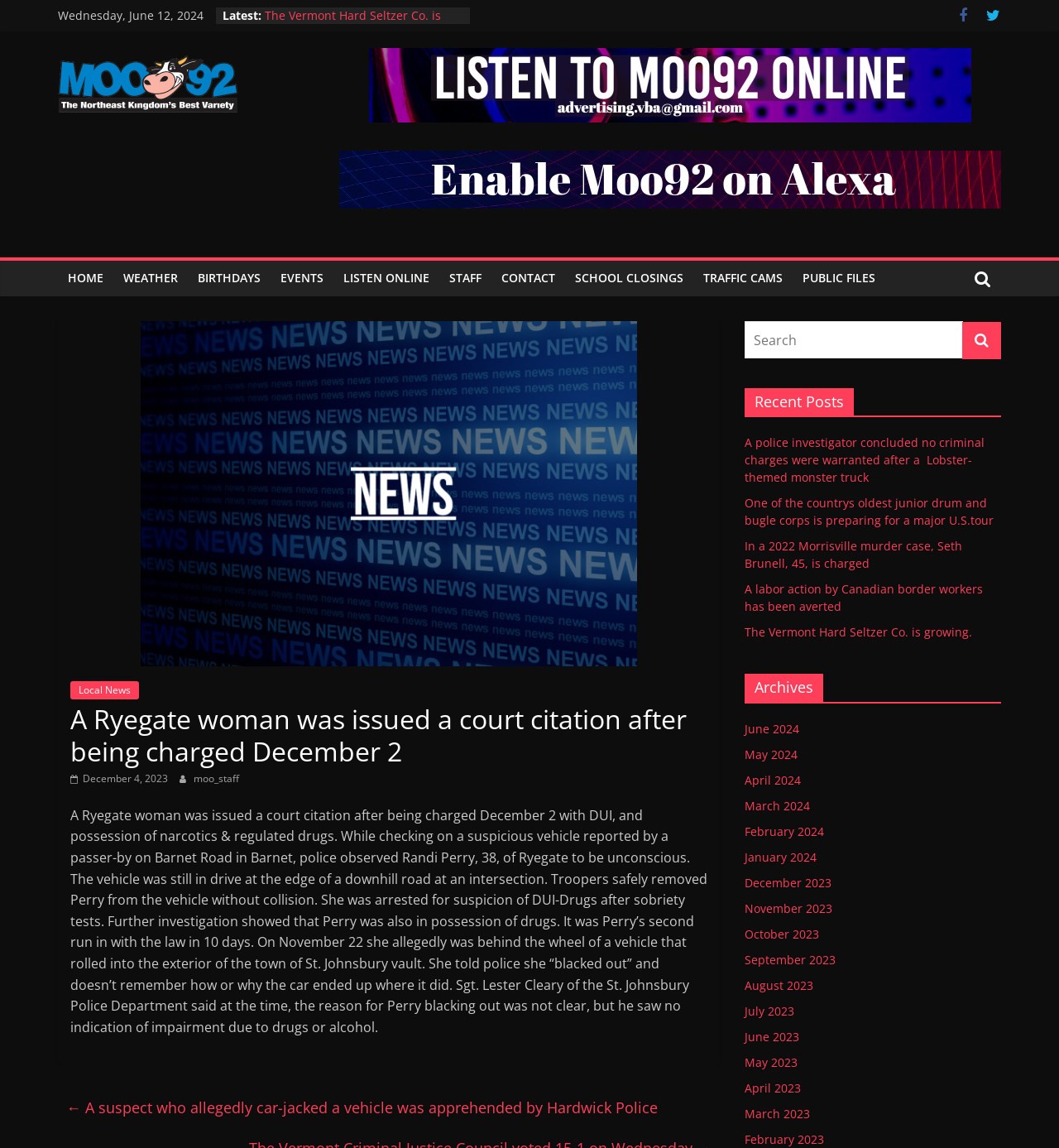Provide the bounding box coordinates of the UI element this sentence describes: "February 2023".

[0.703, 0.986, 0.778, 0.999]